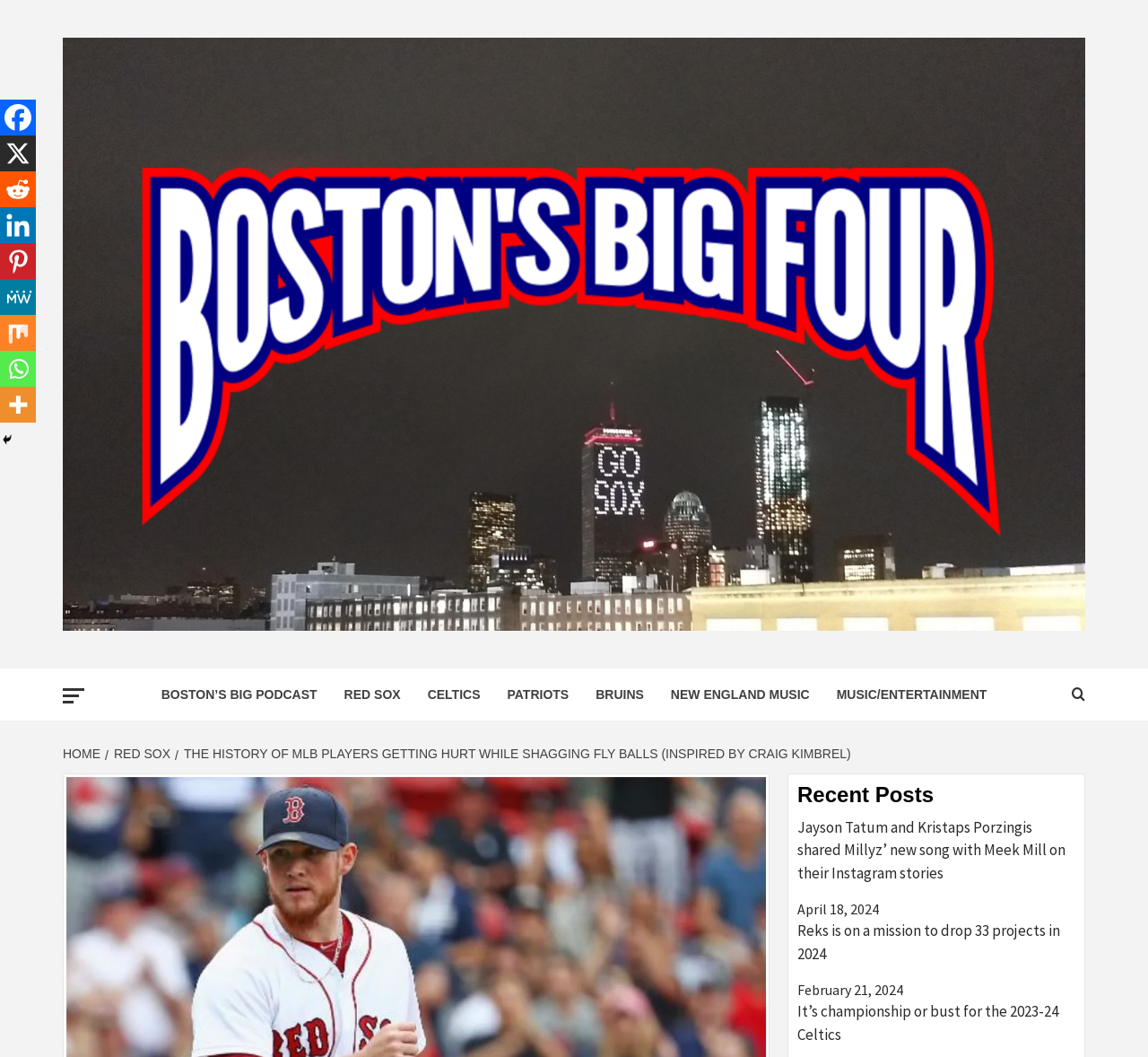Generate the title text from the webpage.

The History Of MLB Players Getting Hurt While Shagging Fly Balls (Inspired By Craig Kimbrel)